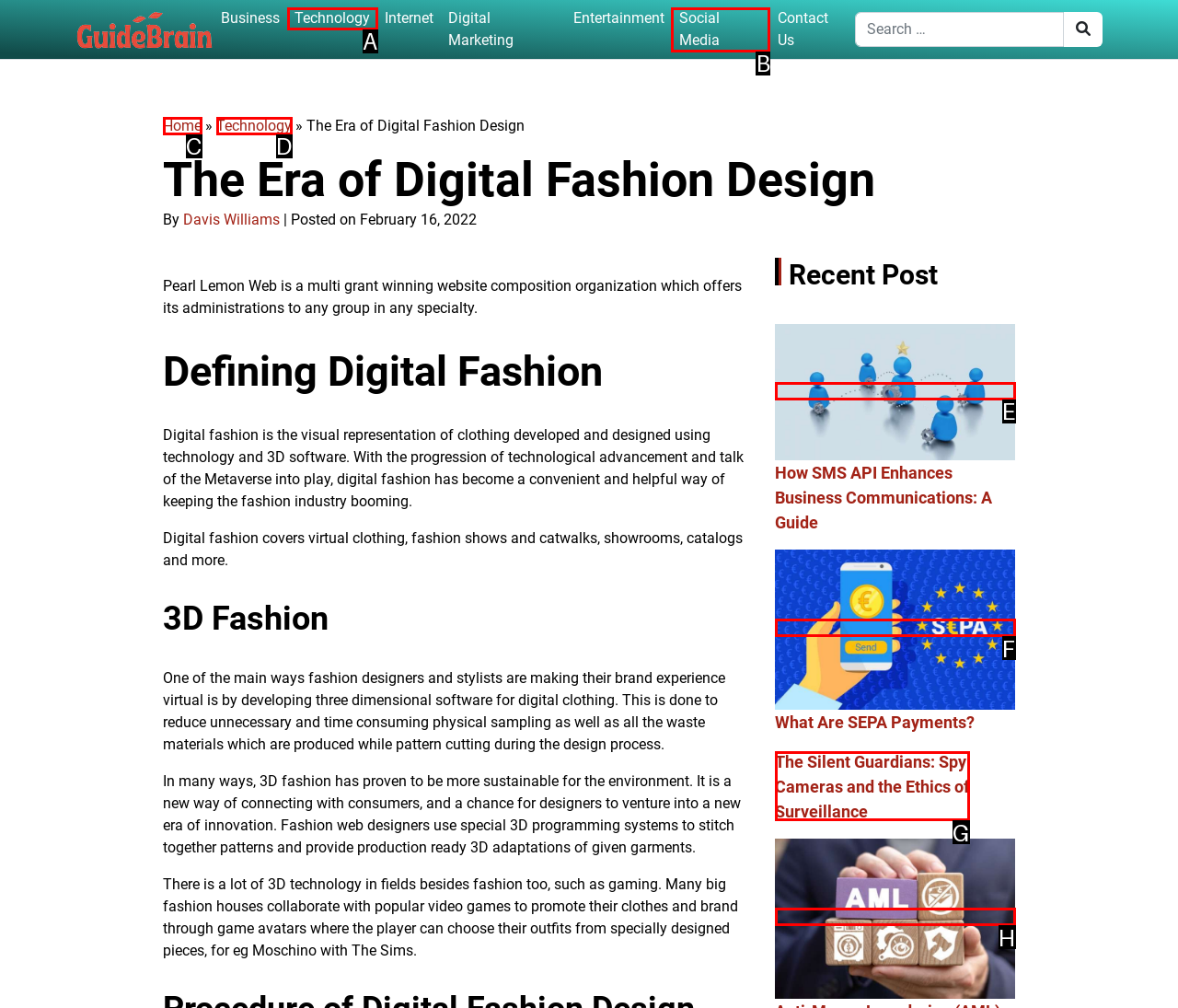Given the description: Social Media, select the HTML element that matches it best. Reply with the letter of the chosen option directly.

B